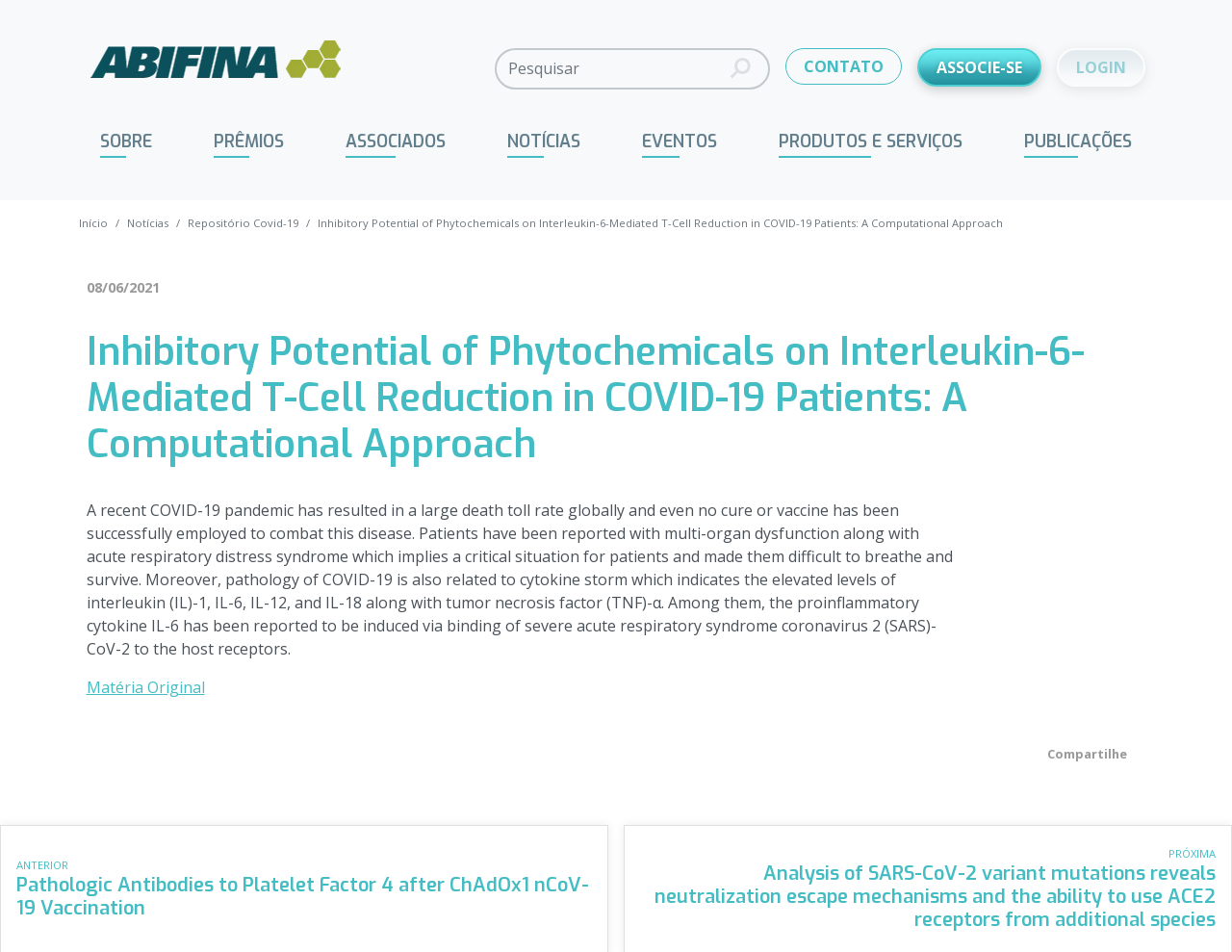Show the bounding box coordinates for the HTML element as described: "Produtos e serviços".

[0.623, 0.128, 0.791, 0.178]